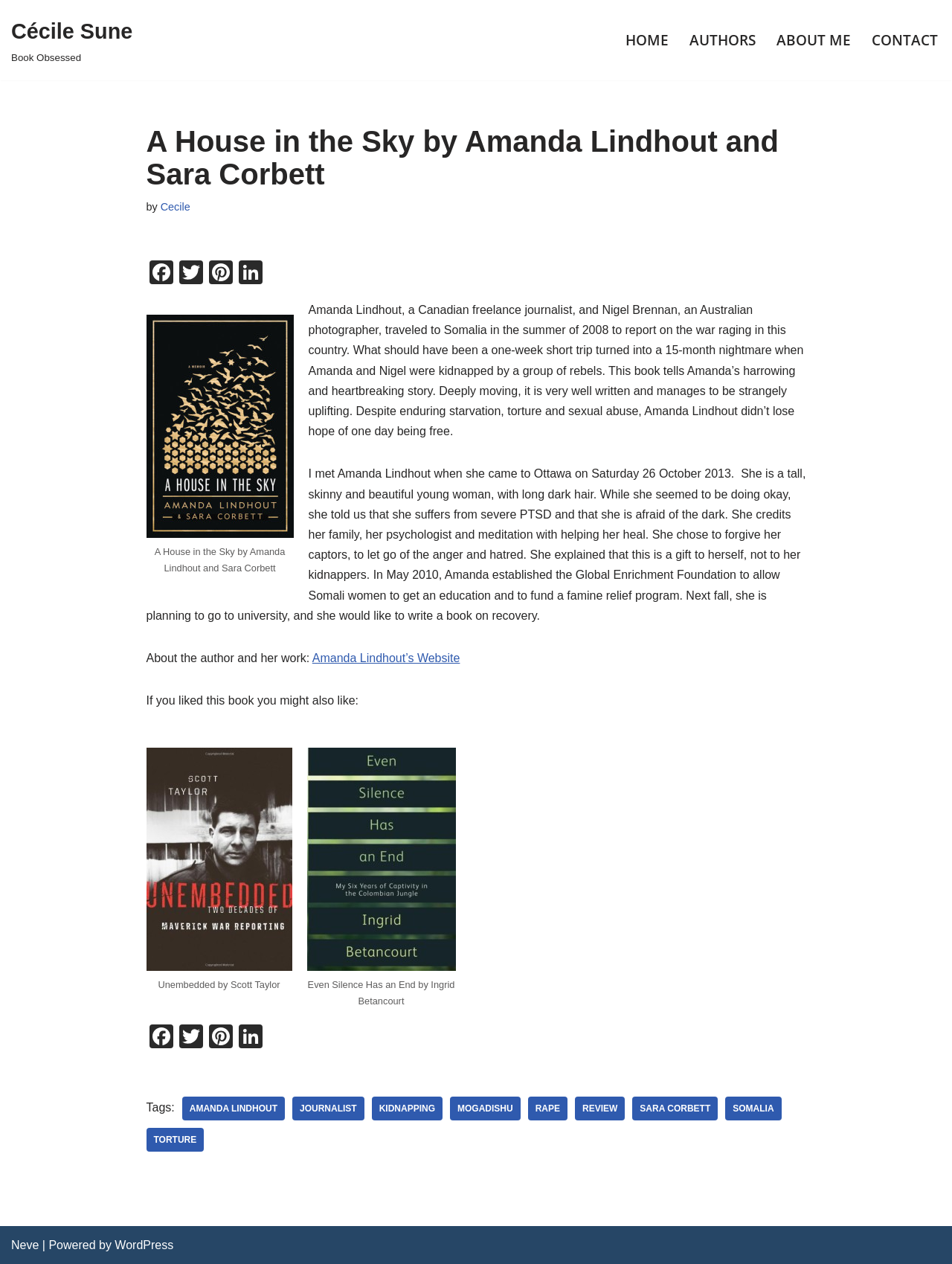Please determine the bounding box coordinates of the element's region to click in order to carry out the following instruction: "Visit Amanda Lindhout's website". The coordinates should be four float numbers between 0 and 1, i.e., [left, top, right, bottom].

[0.328, 0.516, 0.483, 0.526]